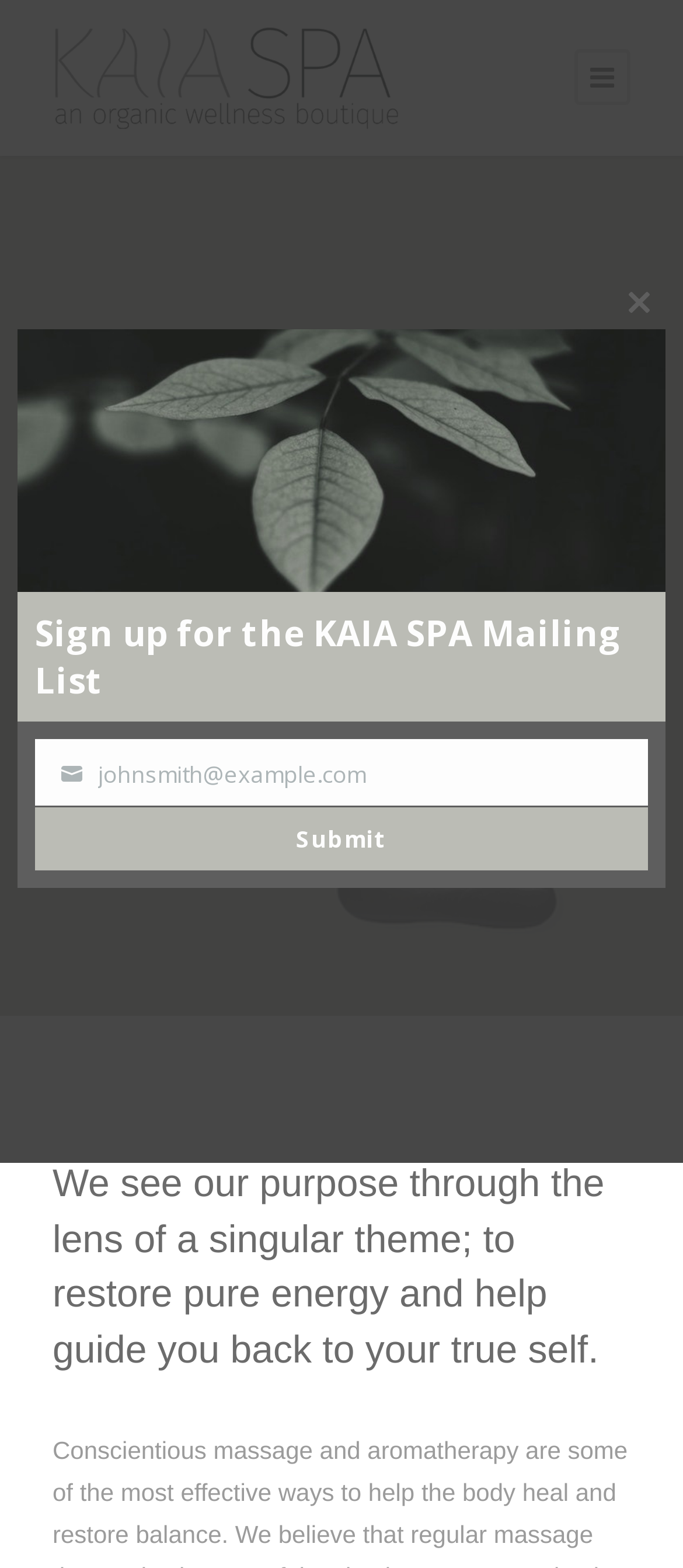What is the theme of KAIA?
Please give a detailed answer to the question using the information shown in the image.

Based on the heading 'We see our purpose through the lens of a singular theme; to restore pure energy and help guide you back to your true self.', it is clear that the theme of KAIA is to restore pure energy.